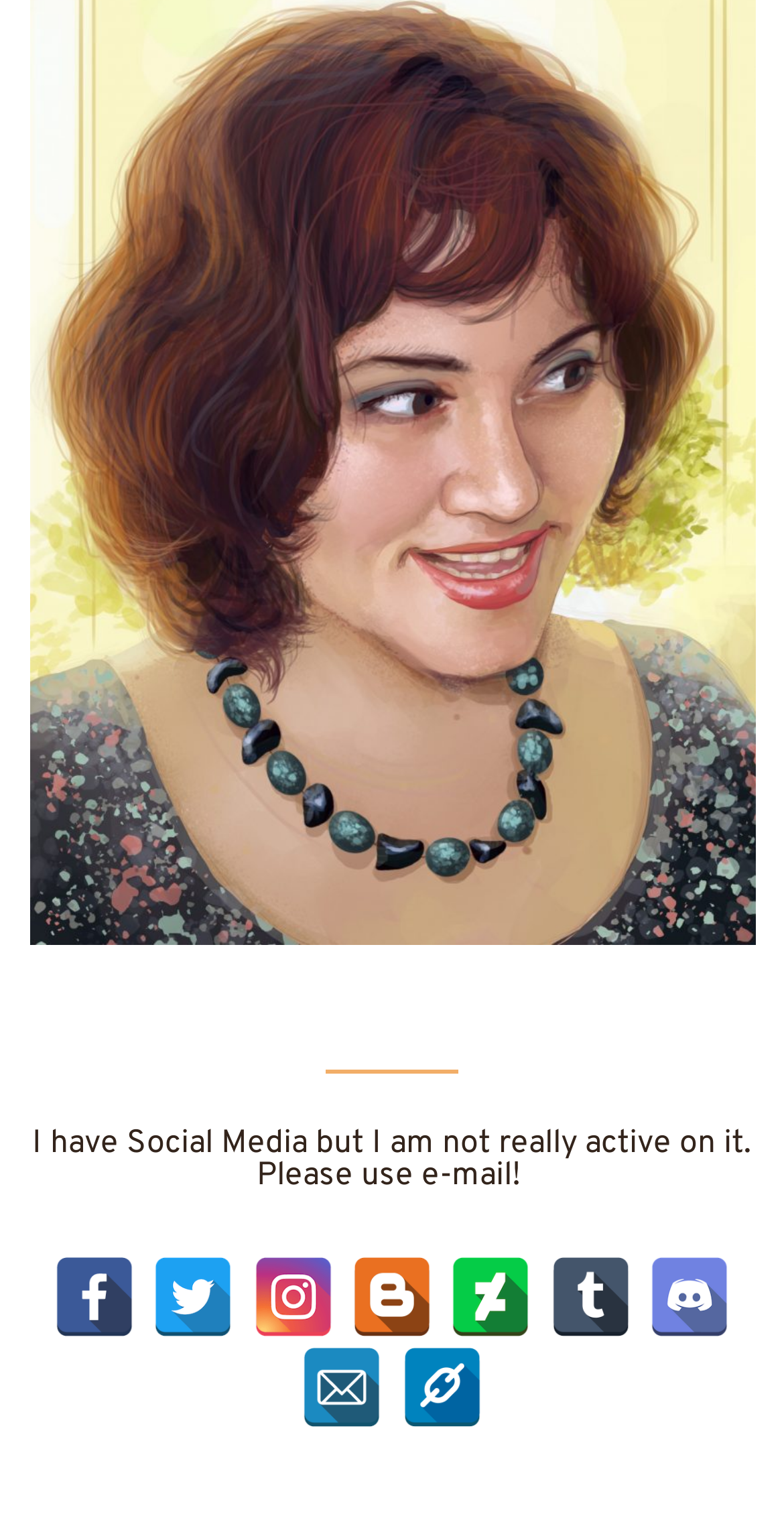Find the bounding box coordinates of the element you need to click on to perform this action: 'Open Twitter'. The coordinates should be represented by four float values between 0 and 1, in the format [left, top, right, bottom].

[0.195, 0.825, 0.298, 0.877]